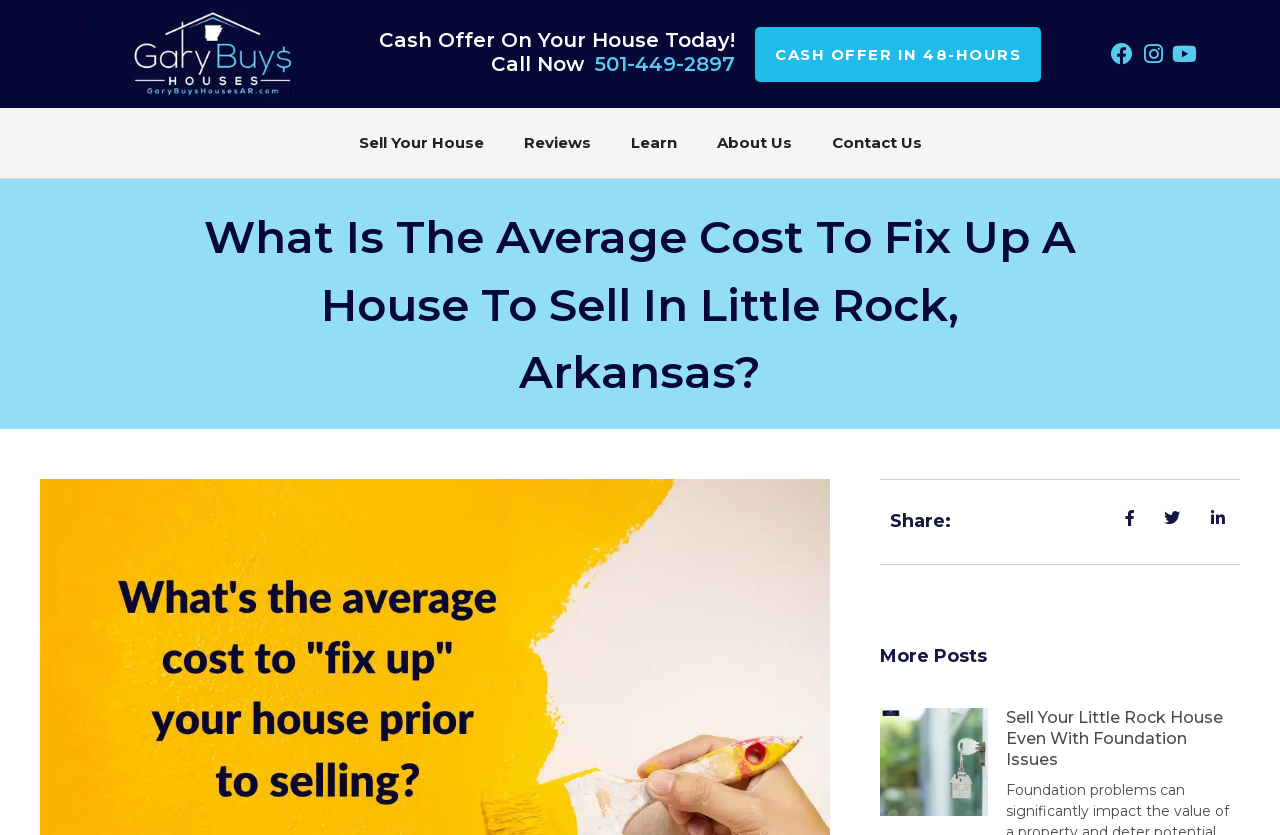How many navigation links are present?
Based on the image, please offer an in-depth response to the question.

I counted the number of link elements with navigation text, specifically 'Sell Your House', 'Reviews', 'Learn', 'About Us', and 'Contact Us', which are located at the top of the page.